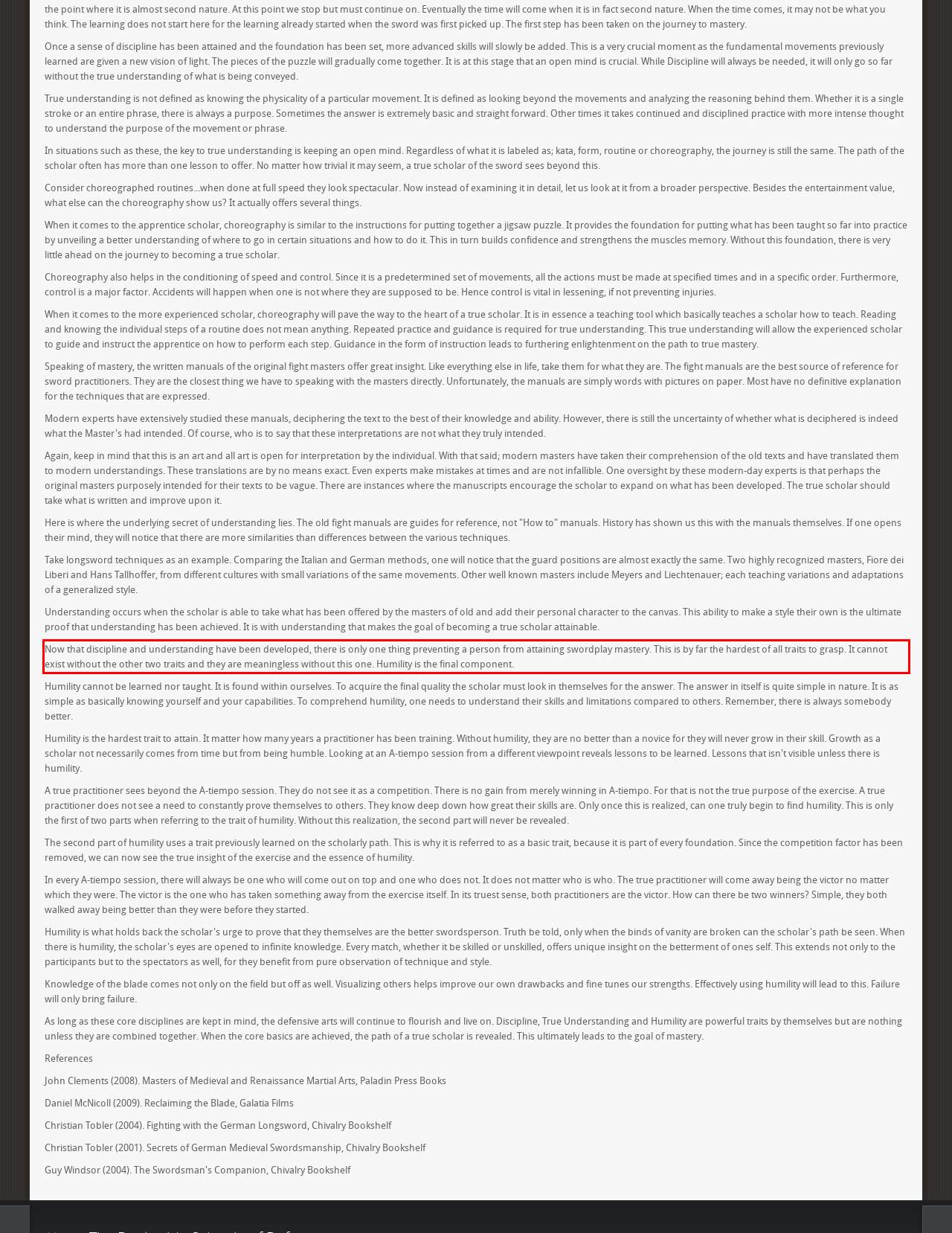Extract and provide the text found inside the red rectangle in the screenshot of the webpage.

Now that discipline and understanding have been developed, there is only one thing preventing a person from attaining swordplay mastery. This is by far the hardest of all traits to grasp. It cannot exist without the other two traits and they are meaningless without this one. Humility is the final component.